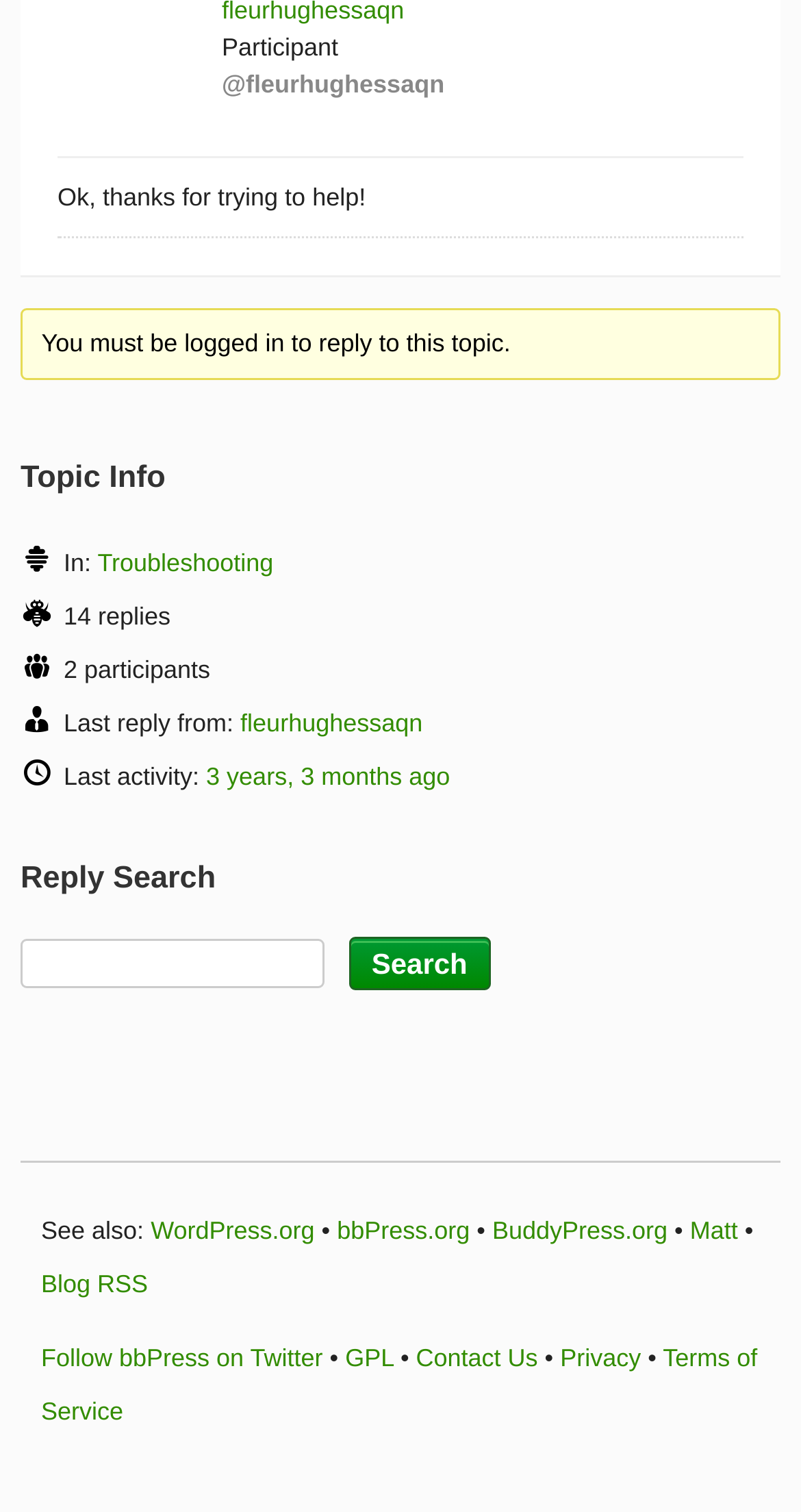Using the given element description, provide the bounding box coordinates (top-left x, top-left y, bottom-right x, bottom-right y) for the corresponding UI element in the screenshot: lodge

None